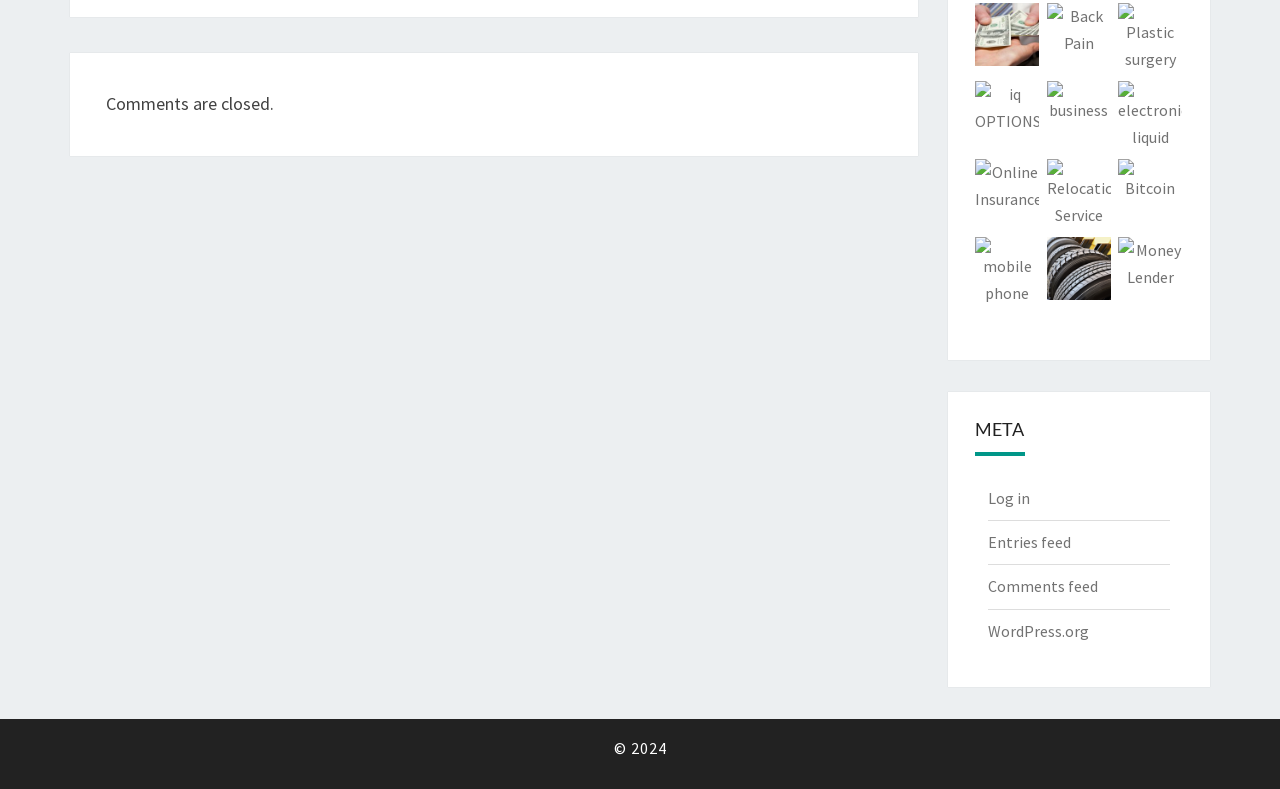Find the bounding box coordinates for the area that must be clicked to perform this action: "Share on Facebook".

None